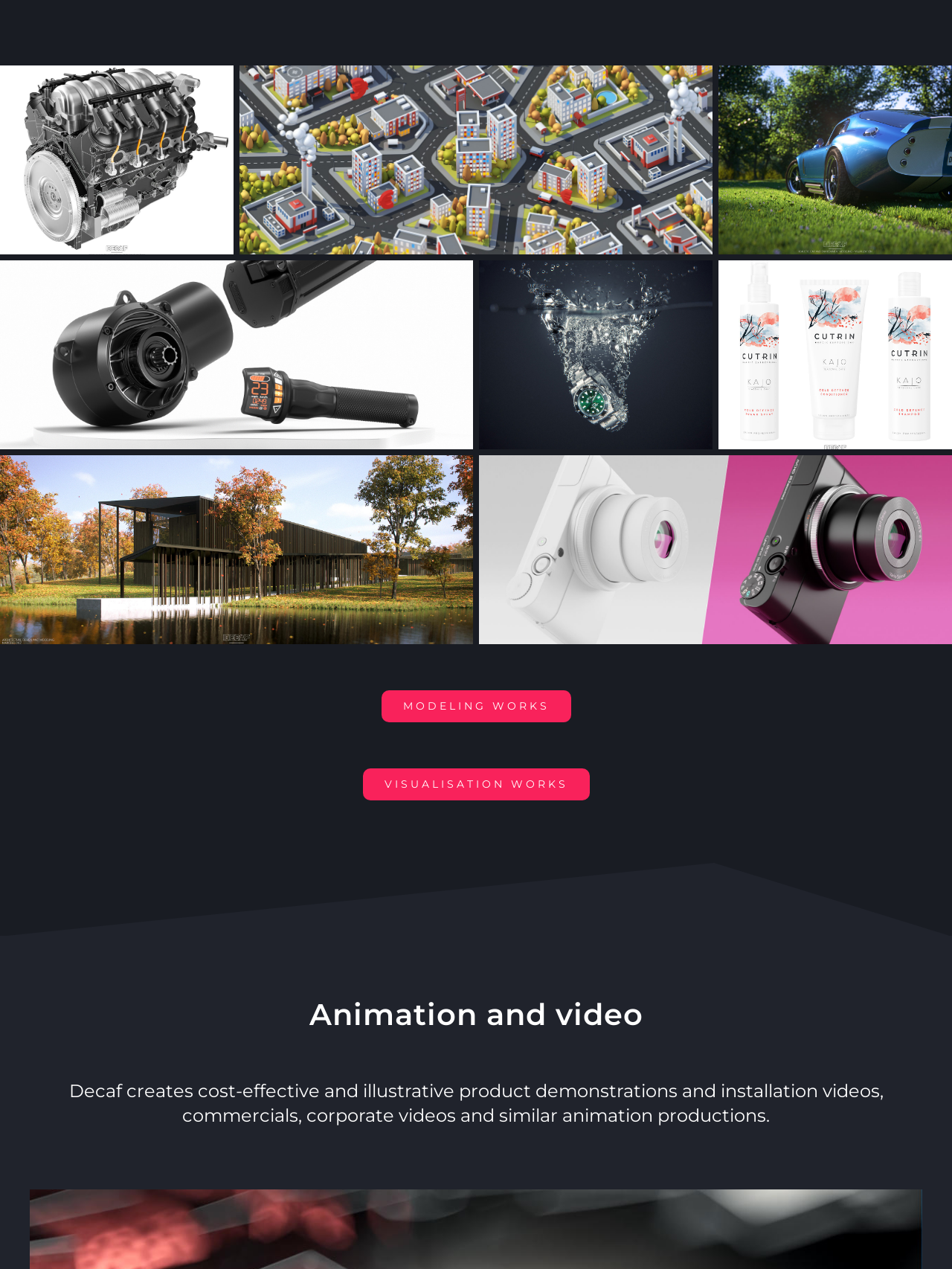Please answer the following question using a single word or phrase: 
How many sections are there in the webpage?

3